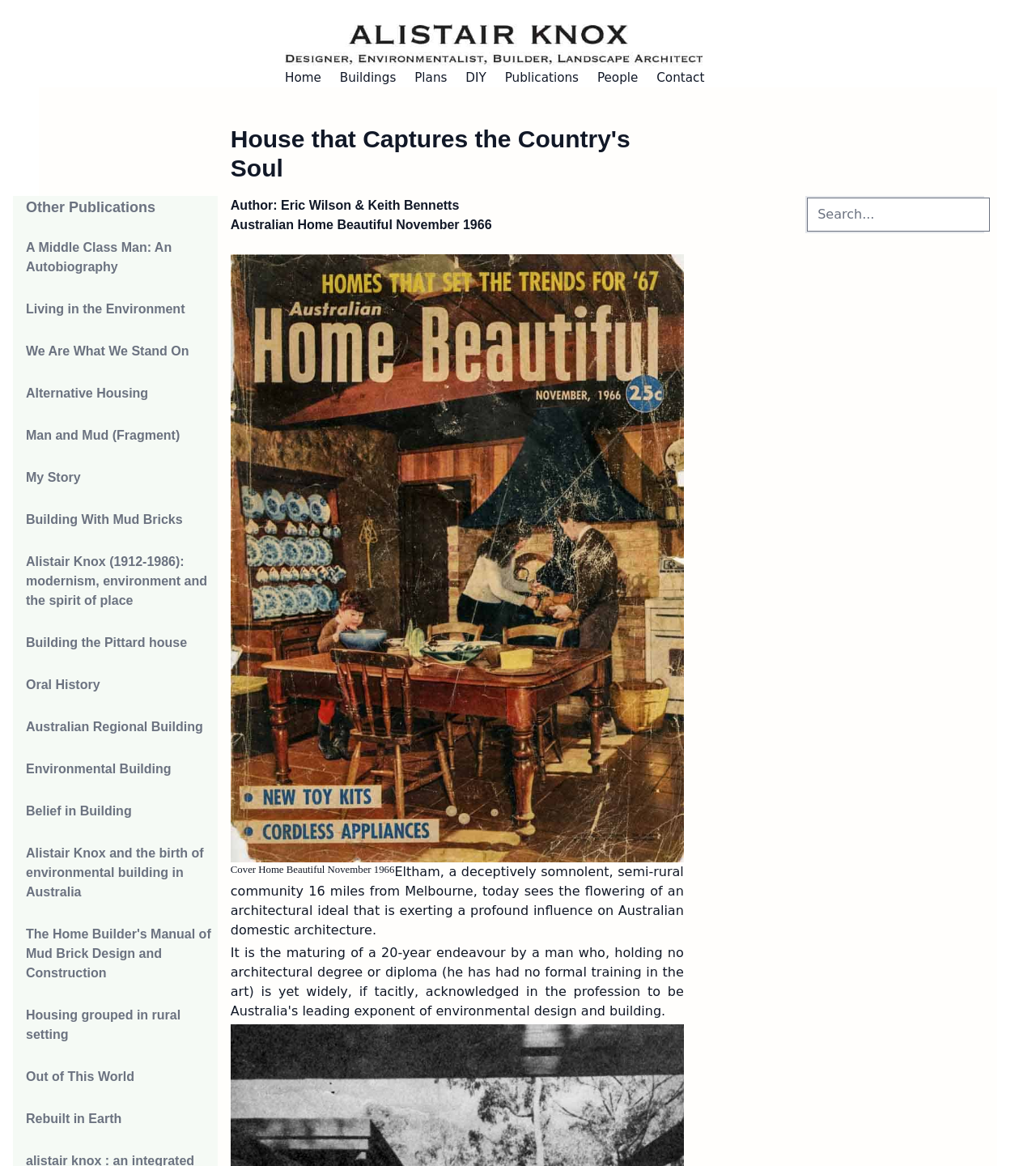Produce an elaborate caption capturing the essence of the webpage.

The webpage is about Alistair Knox, a notable figure in architecture and environmental building. At the top, there is a heading with the name "Alistair Knox" accompanied by an image. Below this, there is a navigation menu with links to different sections, including "Home", "Buildings", "Plans", "DIY", "Publications", "People", and "Contact".

The main content of the page is divided into two sections. On the left, there is a list of publications related to Alistair Knox, including books and articles with titles such as "A Middle Class Man: An Autobiography", "Living in the Environment", and "Building With Mud Bricks". These links are stacked vertically, with the topmost link starting from the top-left corner of the page.

On the right, there is a section with a heading "House that Captures the Country's Soul", followed by another heading "Other Publications". Below this, there is an image of a book cover, "Home Beautiful November 1966", accompanied by a paragraph of text describing Eltham, a semi-rural community near Melbourne, and its influence on Australian domestic architecture.

At the bottom-right corner of the page, there is a search box with a placeholder text "Search...". Overall, the webpage appears to be a resource for information on Alistair Knox and his work in environmental building and architecture.